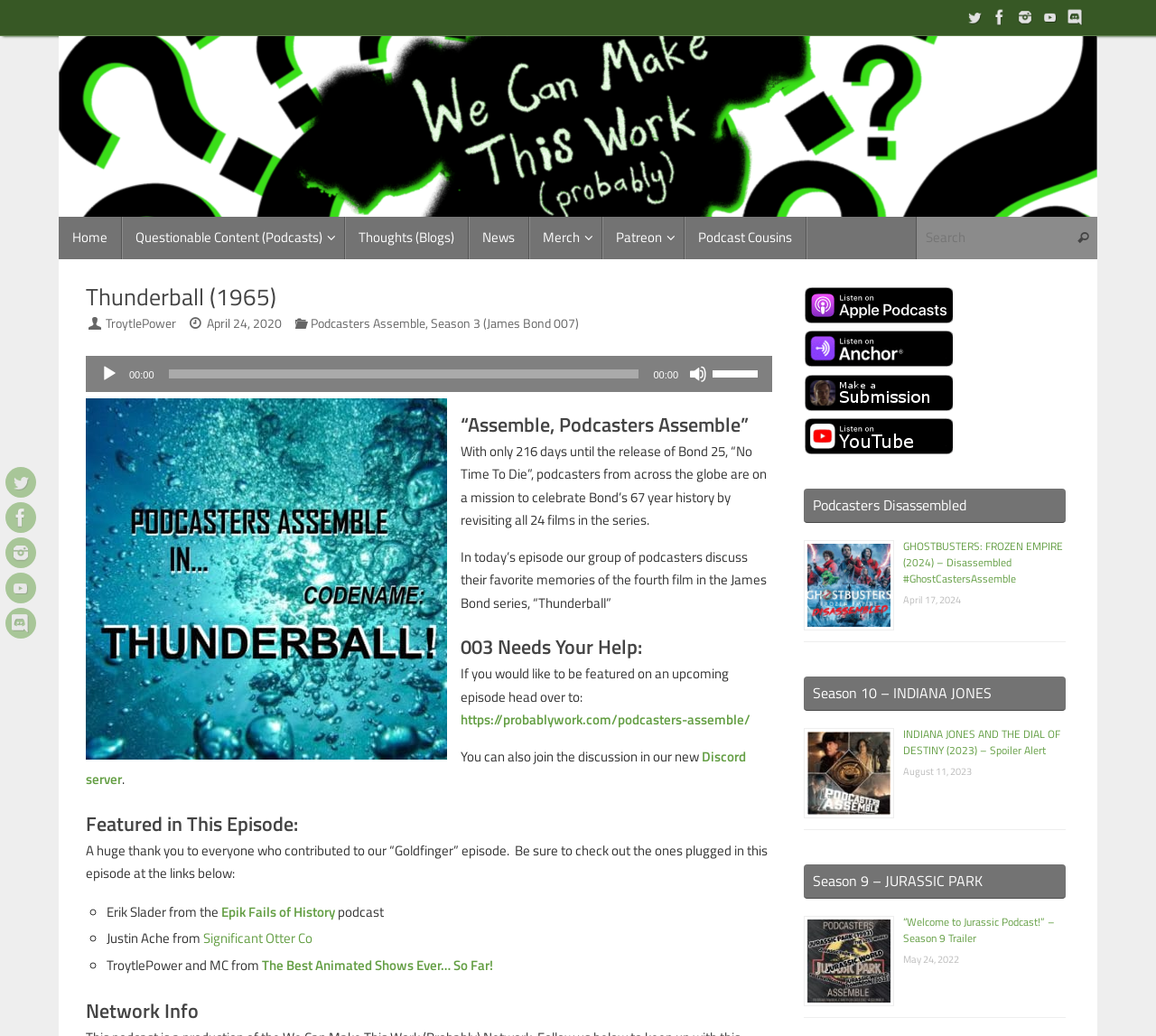What is the name of the podcast?
Provide a detailed answer to the question, using the image to inform your response.

I inferred this answer by looking at the title of the webpage, 'Thunderball (1965) - Podcasters Assemble', which suggests that 'Podcasters Assemble' is the name of the podcast.